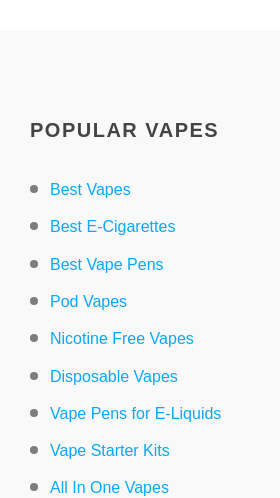How many categories of vaping products are listed?
Give a single word or phrase as your answer by examining the image.

9